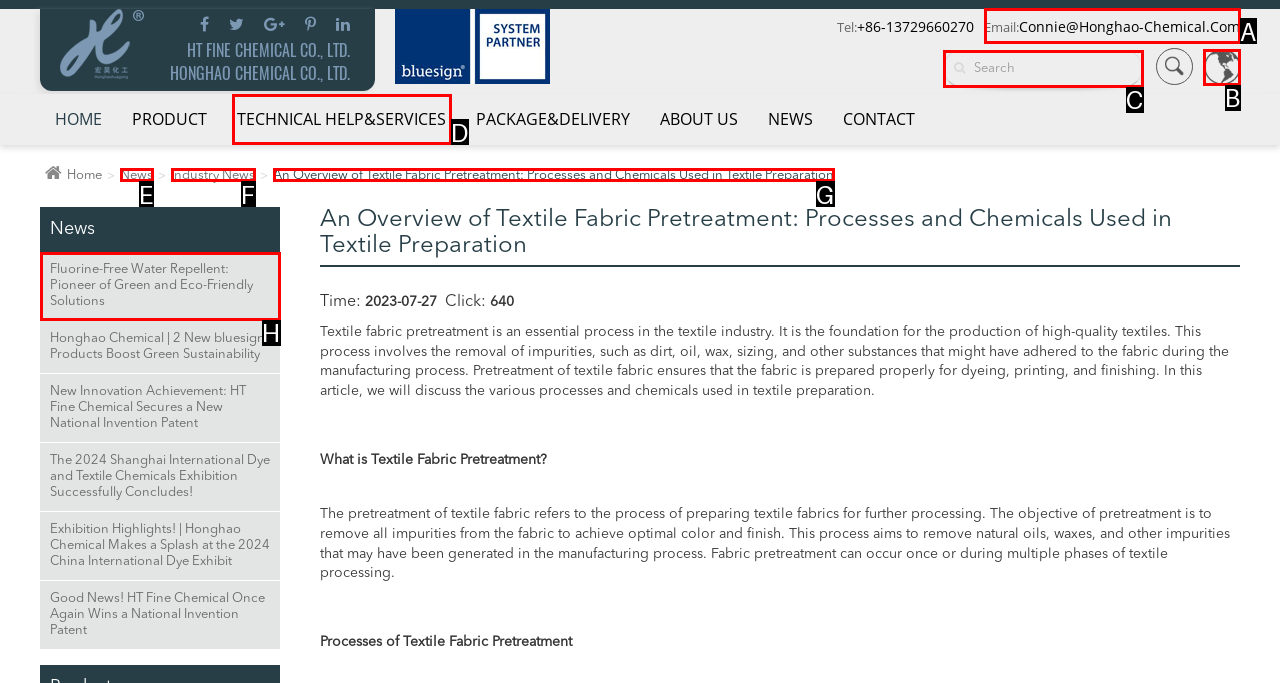Given the task: Contact the company via email, tell me which HTML element to click on.
Answer with the letter of the correct option from the given choices.

A